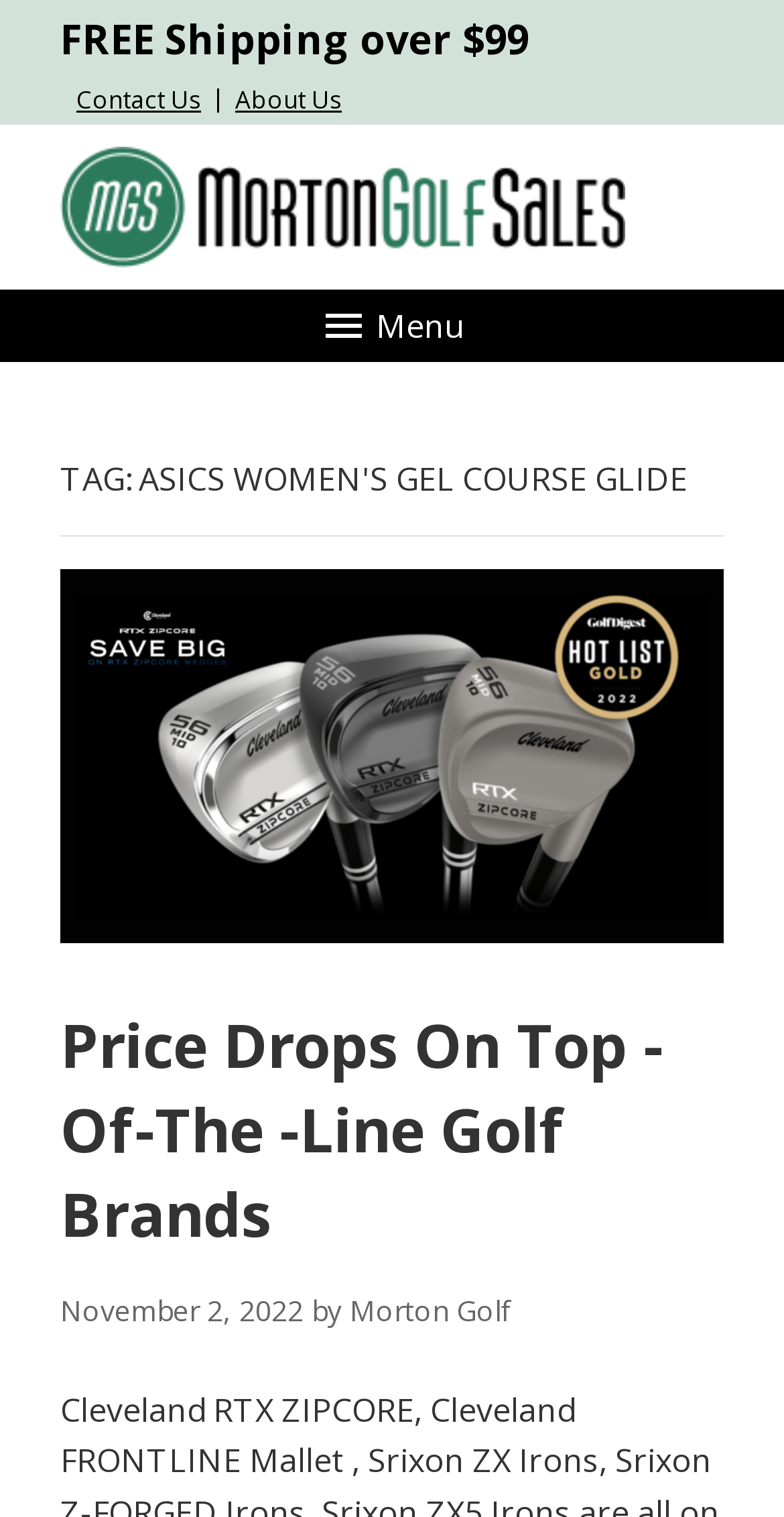Determine the bounding box coordinates for the element that should be clicked to follow this instruction: "Visit 'Contact Us'". The coordinates should be given as four float numbers between 0 and 1, in the format [left, top, right, bottom].

[0.097, 0.054, 0.256, 0.077]